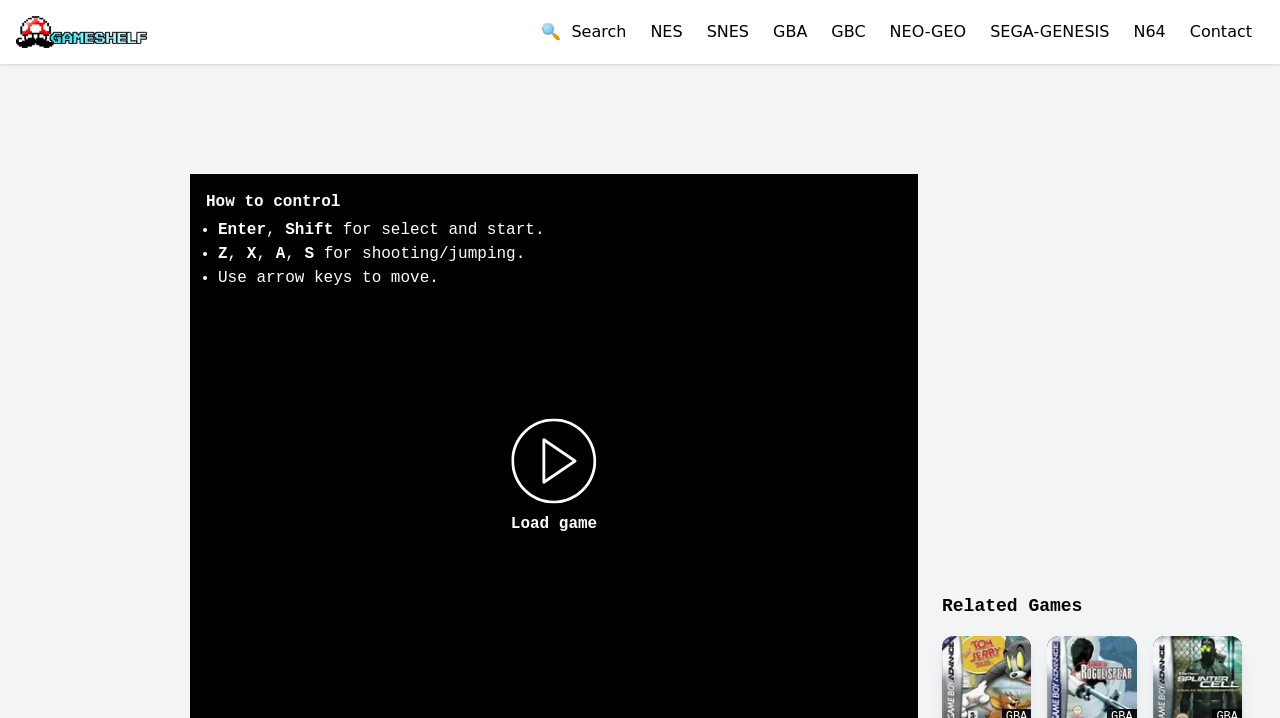Please locate and generate the primary heading on this webpage.

Play Tom And Jerry Tales GBA Online